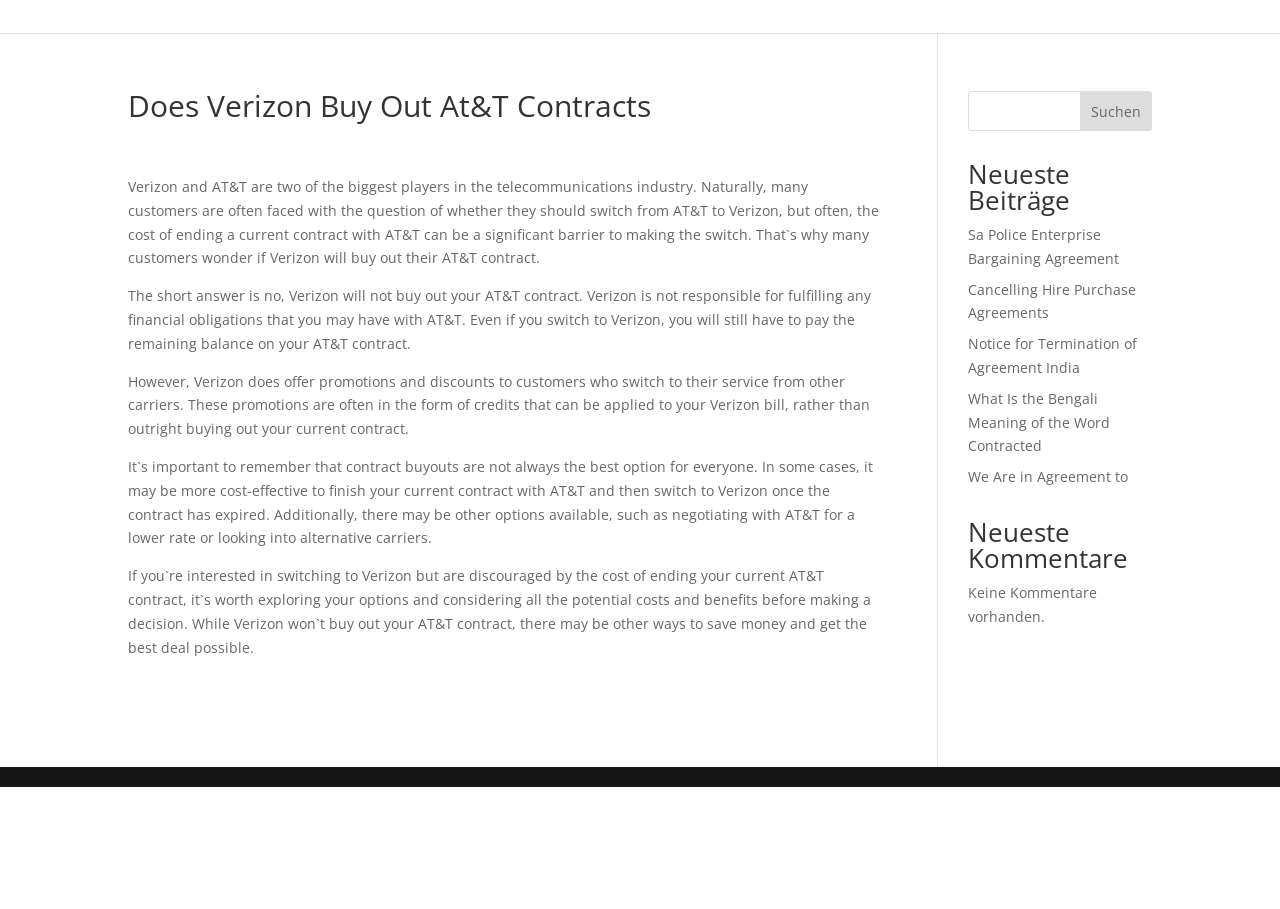Can you give a comprehensive explanation to the question given the content of the image?
What are the alternatives to contract buyouts?

According to the webpage, instead of contract buyouts, customers can consider negotiating with AT&T for a lower rate or looking into alternative carriers. This may be a more cost-effective option for some customers.